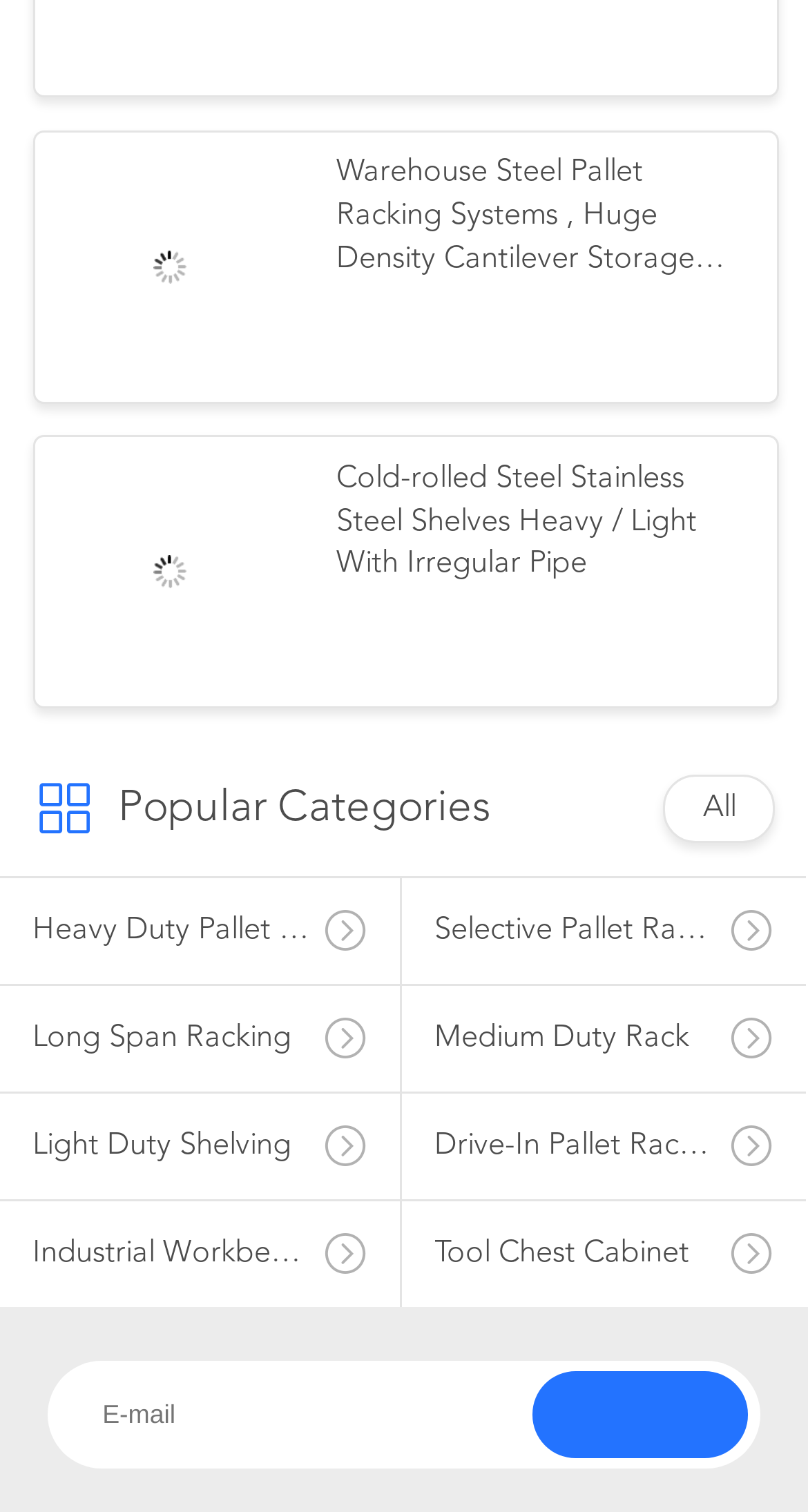Can you specify the bounding box coordinates for the region that should be clicked to fulfill this instruction: "Start a chat".

[0.66, 0.907, 0.927, 0.964]